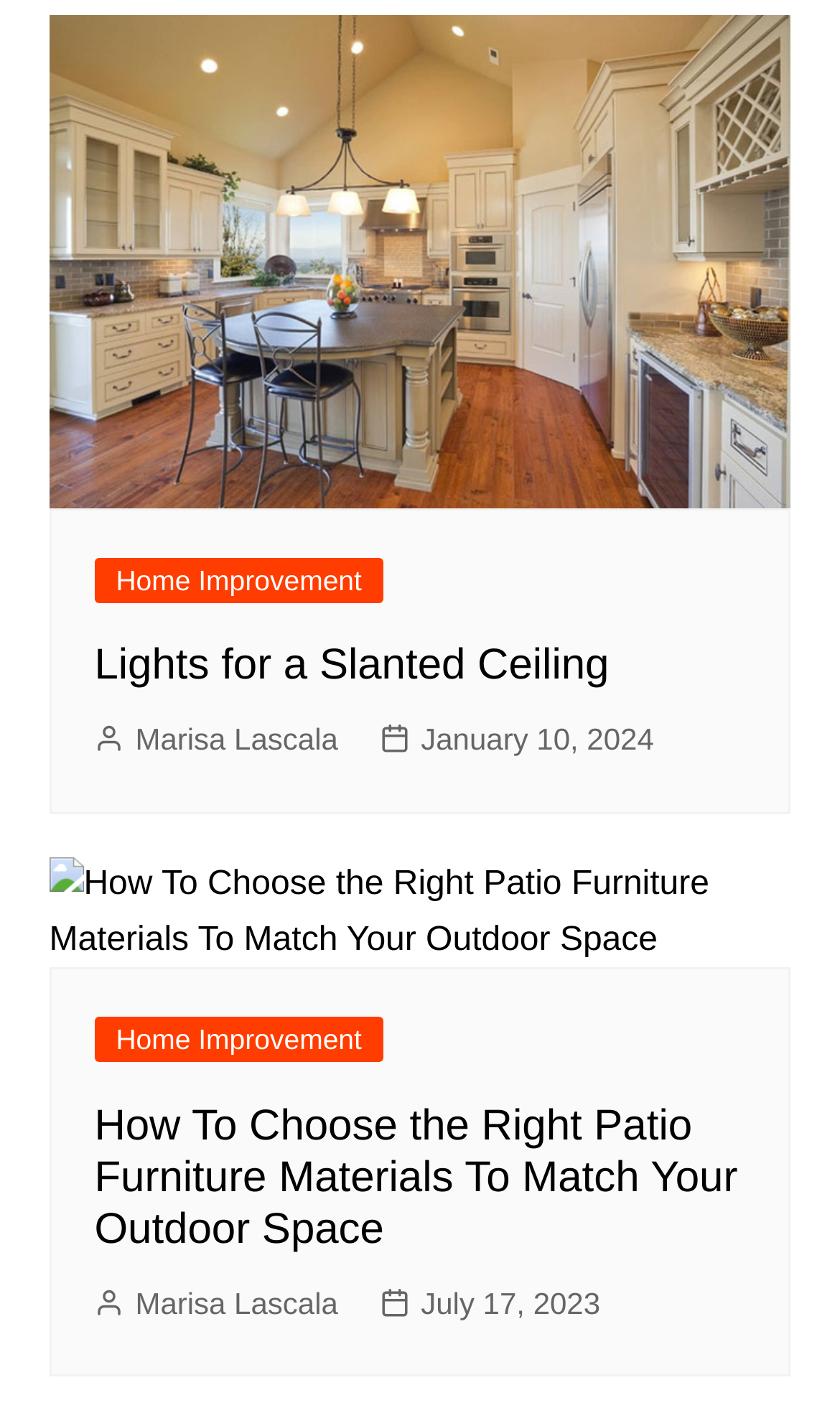Find the bounding box coordinates of the element I should click to carry out the following instruction: "Check article published on January 10, 2024".

[0.452, 0.51, 0.778, 0.545]